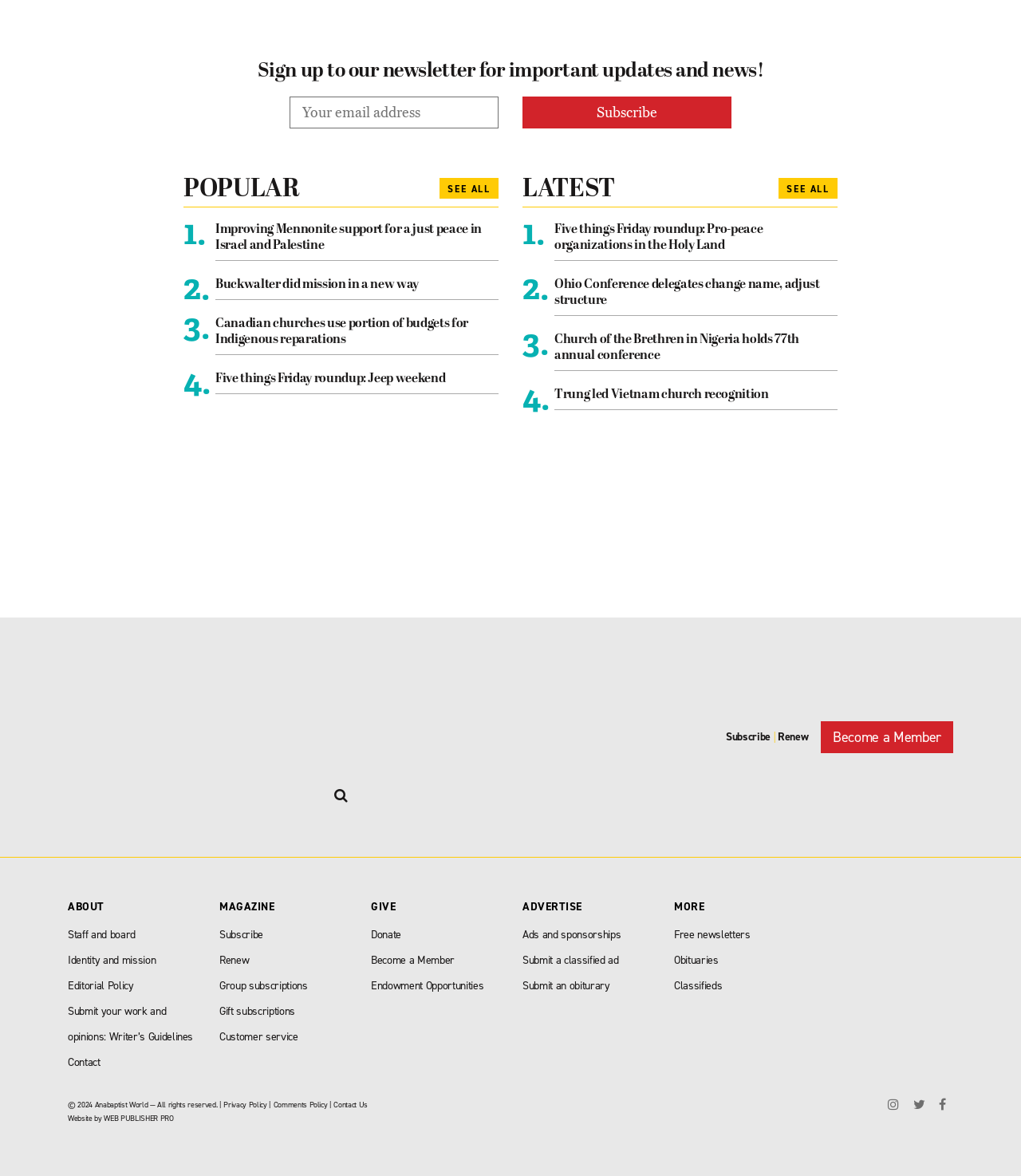Show the bounding box coordinates for the element that needs to be clicked to execute the following instruction: "Check the date '02.04.2022'". Provide the coordinates in the form of four float numbers between 0 and 1, i.e., [left, top, right, bottom].

None